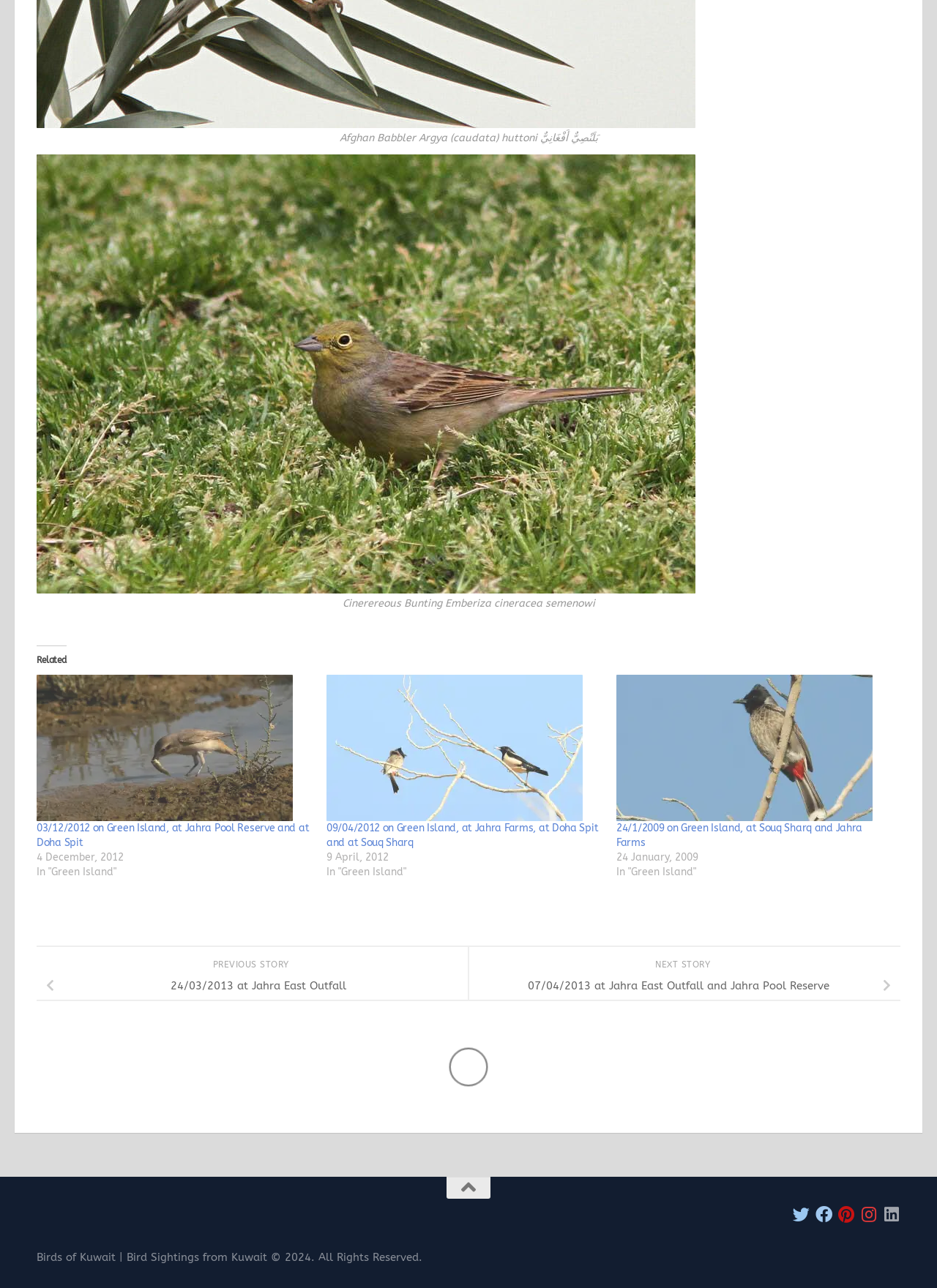How many links are there in the 'Related' section?
Analyze the screenshot and provide a detailed answer to the question.

The 'Related' section has four links: 'Daurian Shrike feeding on fish', '03/12/2012 on Green Island, at Jahra Pool Reserve and at Doha Spit', 'Rose-coloured Starling perched on a branch of a tree', and '09/04/2012 on Green Island, at Jahra Farms, at Doha Spit and at Souq Sharq'.